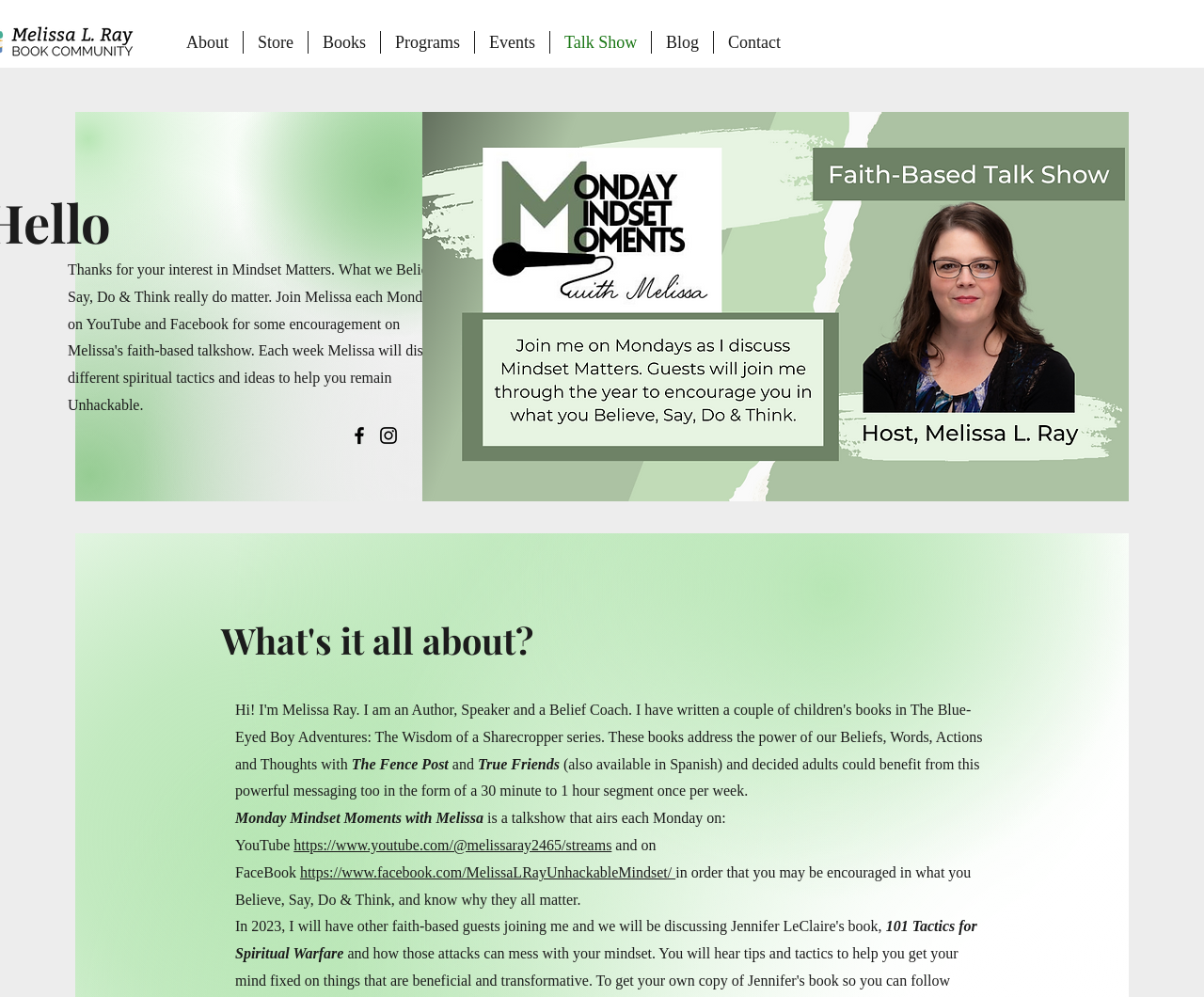Locate the bounding box coordinates of the element that should be clicked to execute the following instruction: "Watch Monday Mindset Moments with Melissa on YouTube".

[0.244, 0.84, 0.508, 0.856]